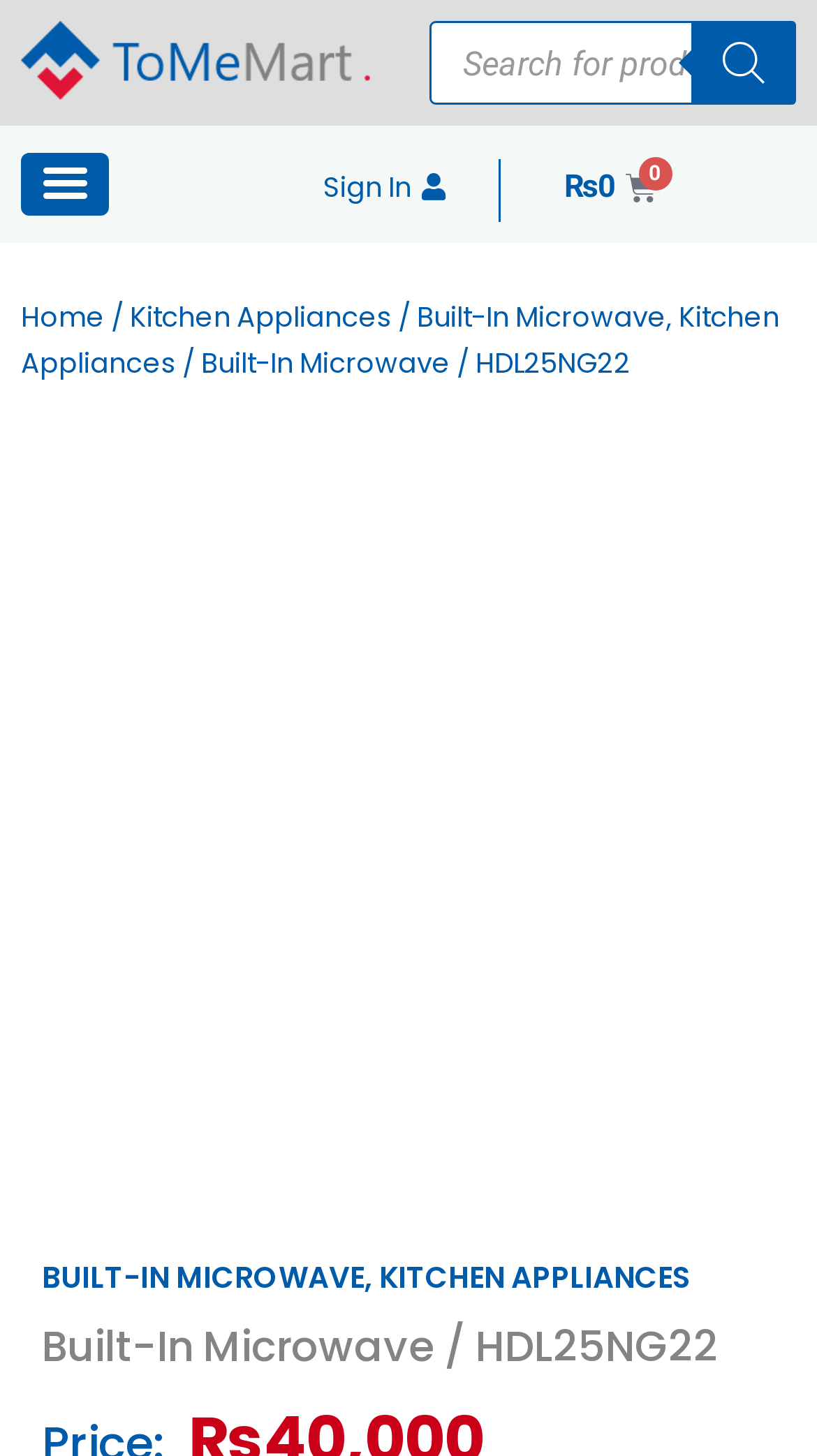Is the cart empty?
Refer to the image and provide a thorough answer to the question.

The cart is empty because the link with the text '₨0 0  Cart' indicates that the cart has a value of zero, meaning it is empty.